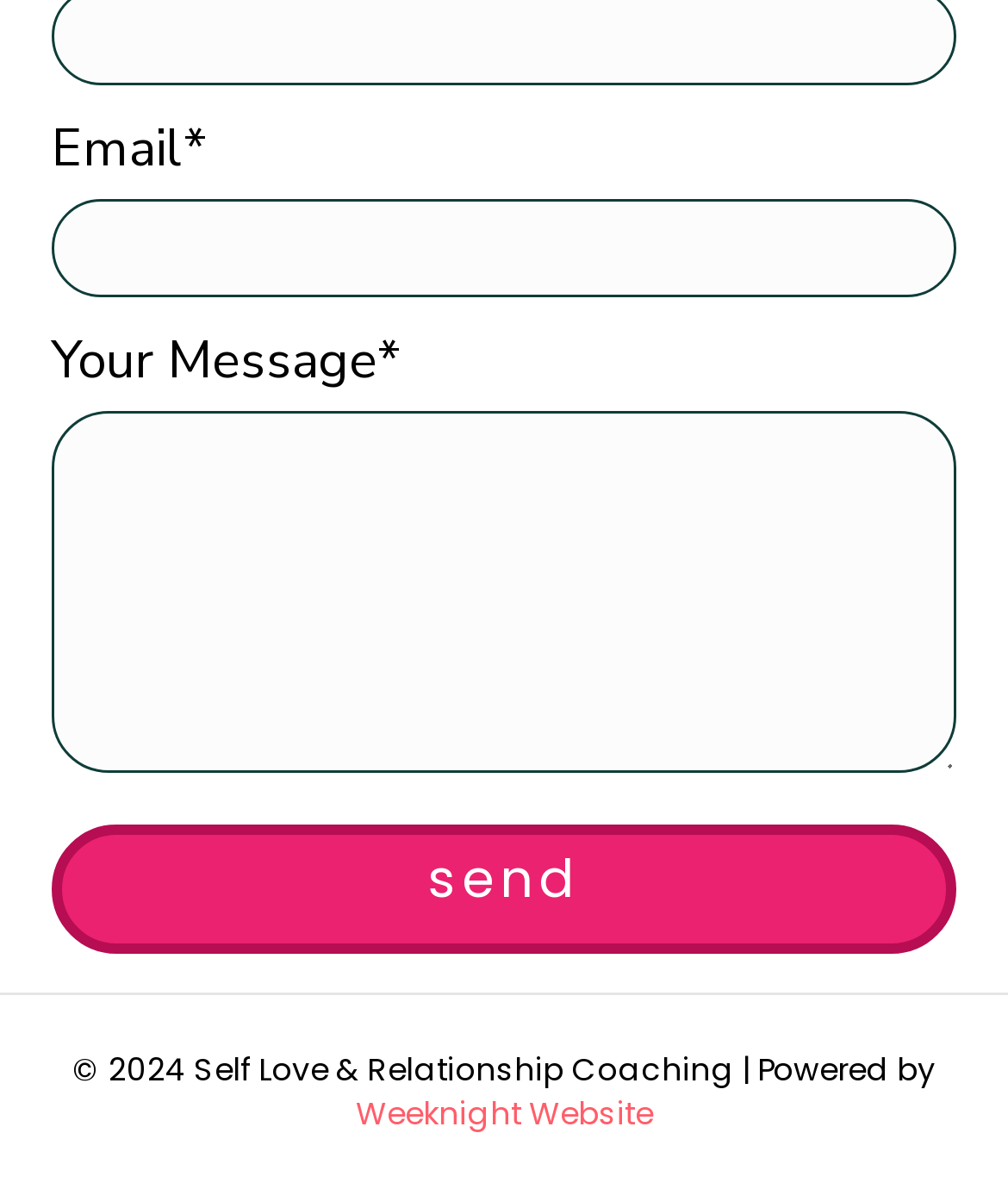What is the purpose of the textbox labeled 'Email'?
Based on the visual content, answer with a single word or a brief phrase.

To input email